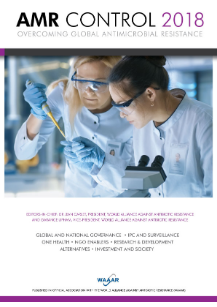Give a thorough description of the image, including any visible elements and their relationships.

The image features the cover of "AMR CONTROL 2018," a publication focused on addressing global antimicrobial resistance. The design highlights the title prominently at the top, with "AMR CONTROL" in bold typography, accompanied by the year 2018. Underneath the title, a subtitle reads "Overcoming Global Antimicrobial Resistance," providing context for the contents within.

The cover showcases two scientists engaged in research, both wearing lab coats and protective eyewear, illustrating a proactive approach to addressing antimicrobial issues. Their focused expression signifies dedication to scientific inquiry and discovery. Below the image, key details such as the editors and various initiatives related to antimicrobial resistance, emphasizing themes like surveillance, investment, and societal health, are included, highlighting the collaborative effort required to tackle this global challenge. The overall aesthetic combines professionalism with a clear commitment to advancing public health initiatives.